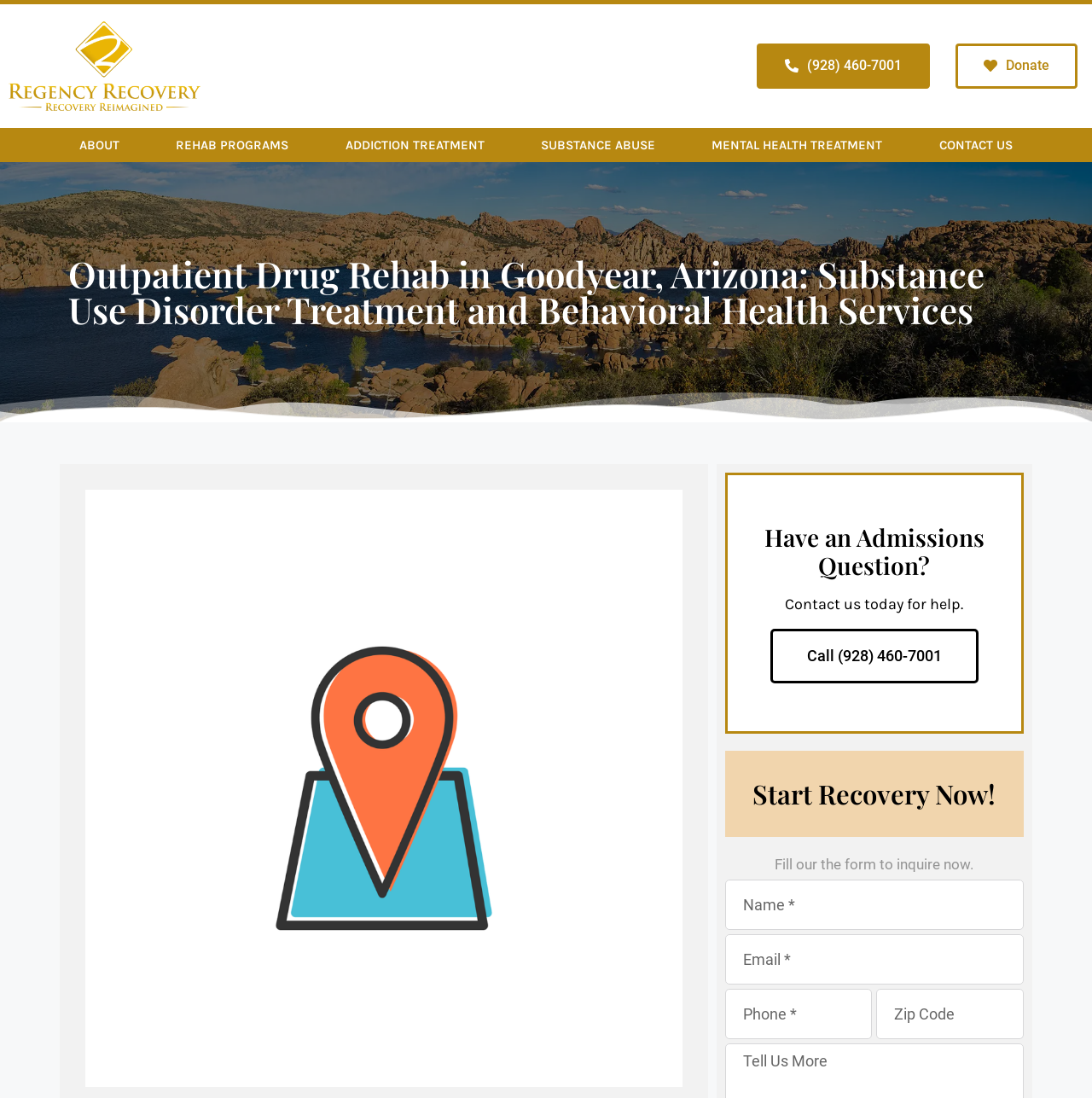Determine the bounding box coordinates for the clickable element required to fulfill the instruction: "Click 'Call (928) 460-7001'". Provide the coordinates as four float numbers between 0 and 1, i.e., [left, top, right, bottom].

[0.705, 0.573, 0.896, 0.622]